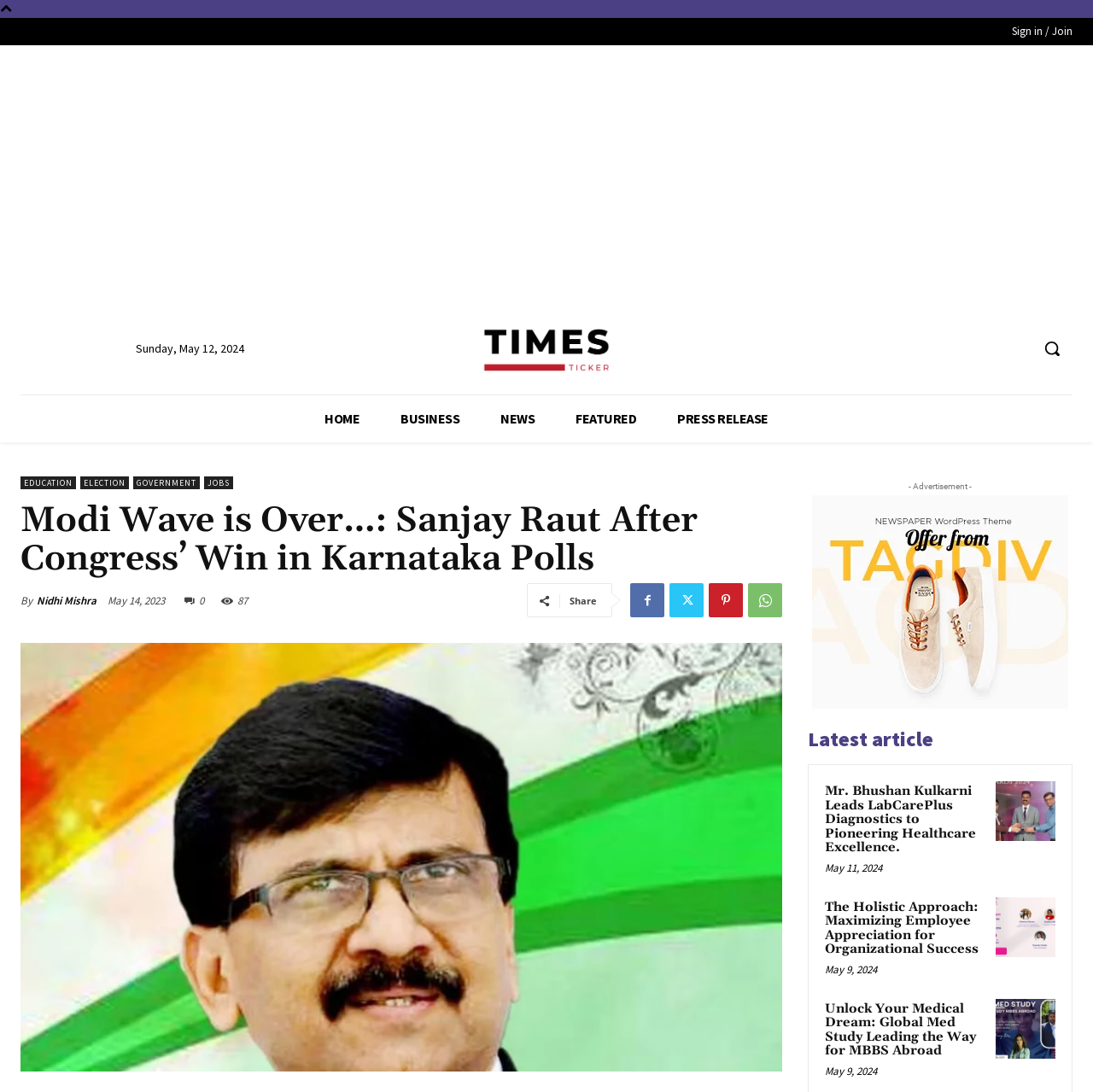Please reply with a single word or brief phrase to the question: 
What is the name of the author of the main article?

Nidhi Mishra